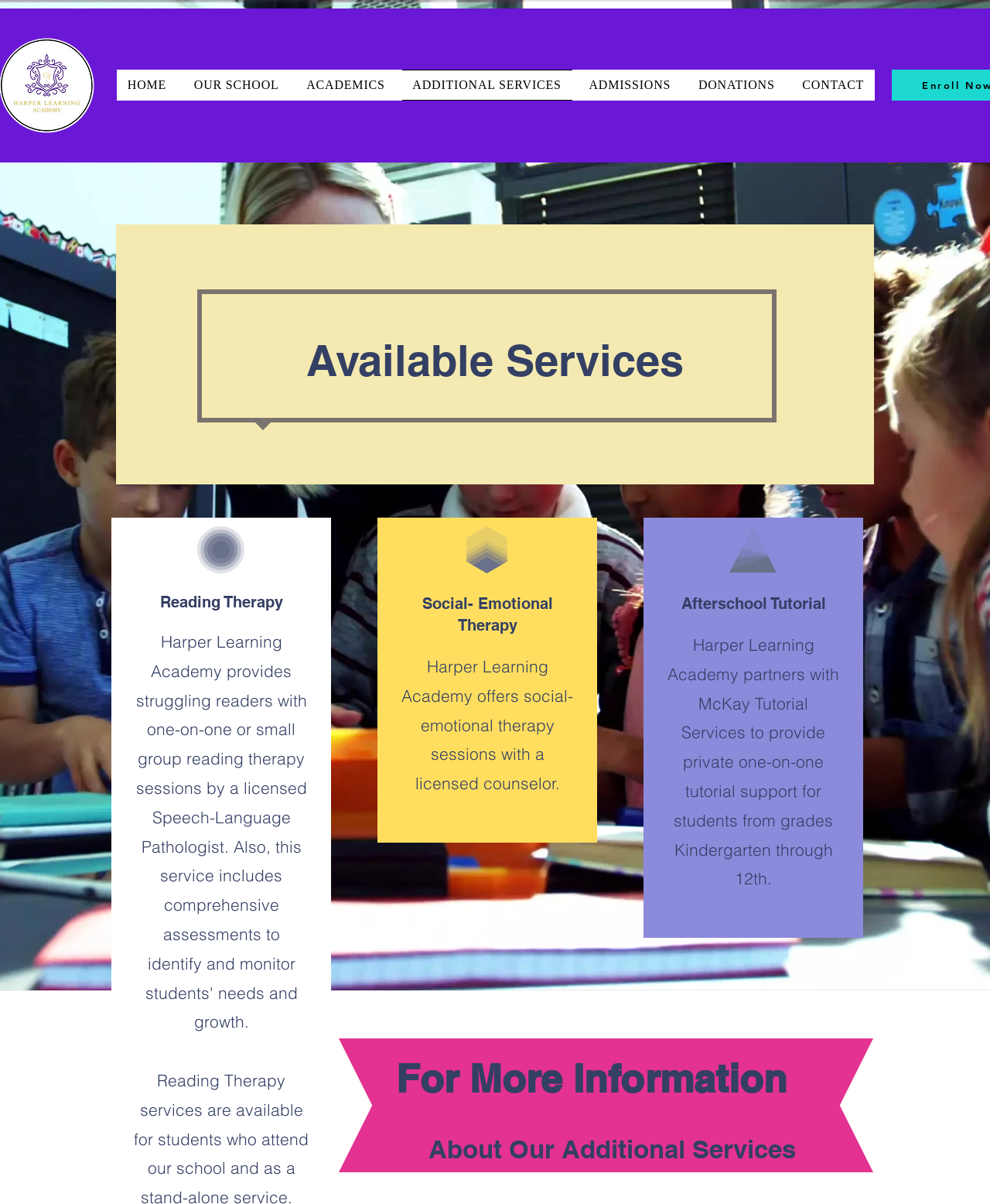Determine the bounding box coordinates in the format (top-left x, top-left y, bottom-right x, bottom-right y). Ensure all values are floating point numbers between 0 and 1. Identify the bounding box of the UI element described by: ADDITIONAL SERVICES

[0.406, 0.058, 0.578, 0.084]